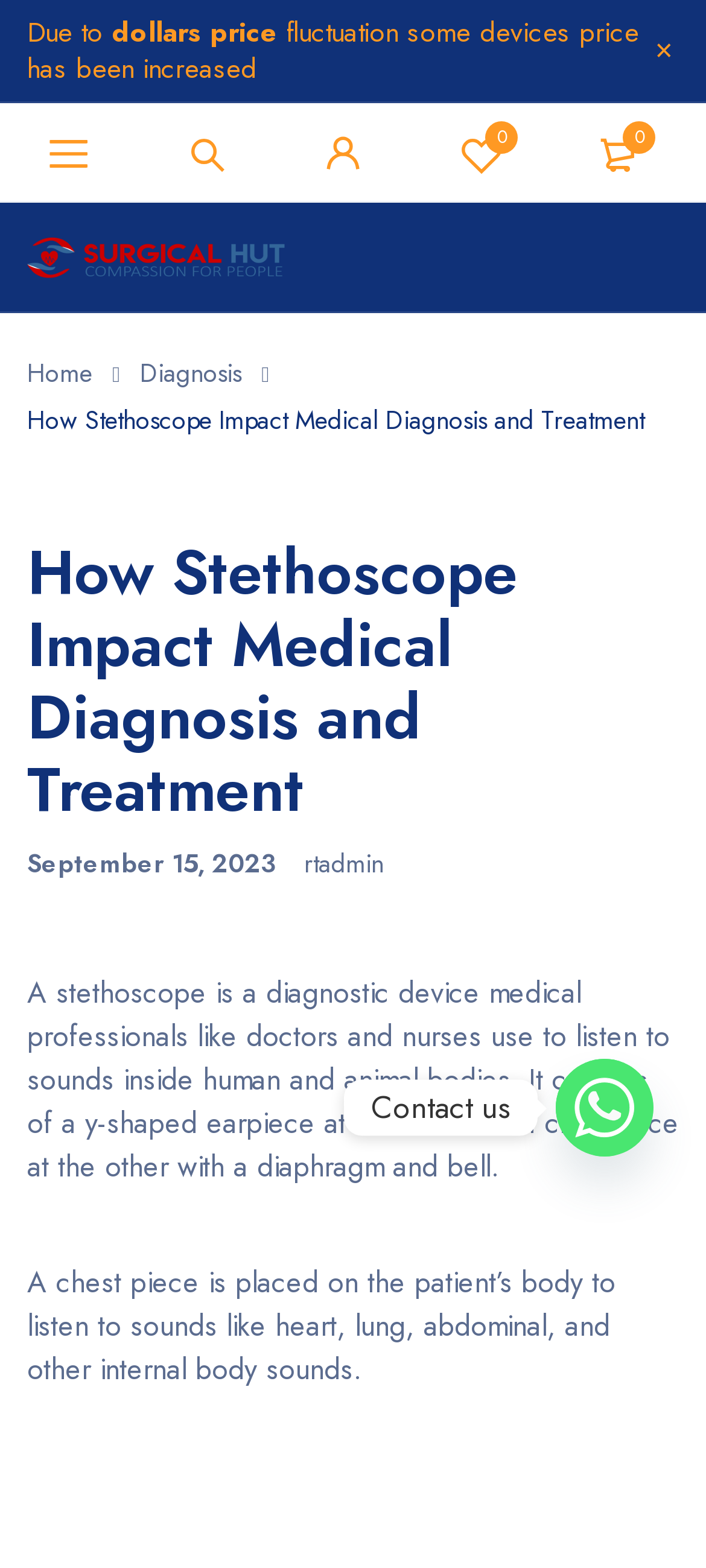Provide the bounding box coordinates of the UI element that matches the description: "alt="Surgical Hut" title="Surgical Hut"".

[0.038, 0.148, 0.408, 0.18]